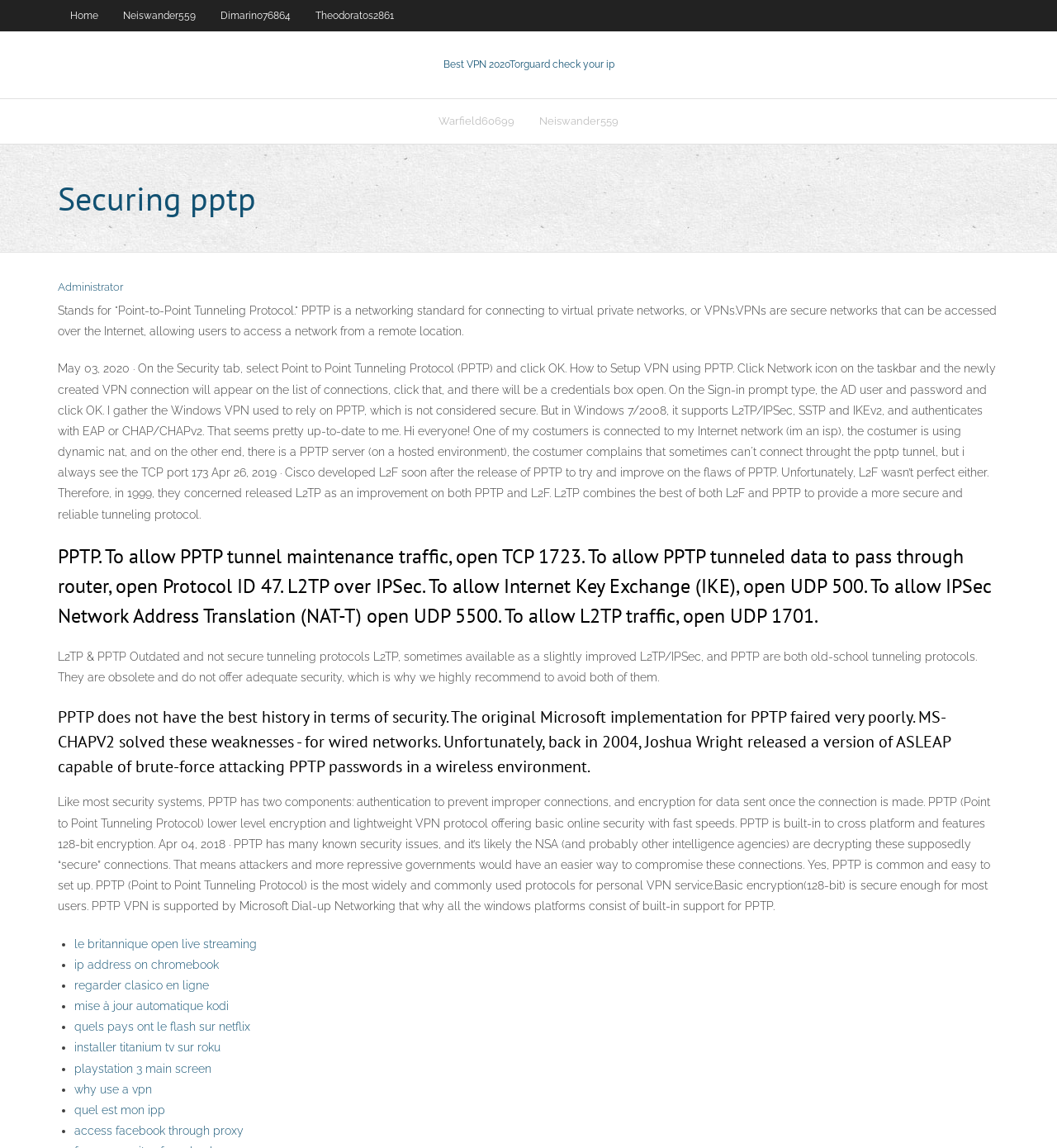Using details from the image, please answer the following question comprehensively:
What are the security issues with PPTP?

PPTP has many known security issues, and it’s likely that the NSA (and probably other intelligence agencies) are decrypting these supposedly “secure” connections, as mentioned in the static text on the webpage. This makes it vulnerable to attacks and compromises.